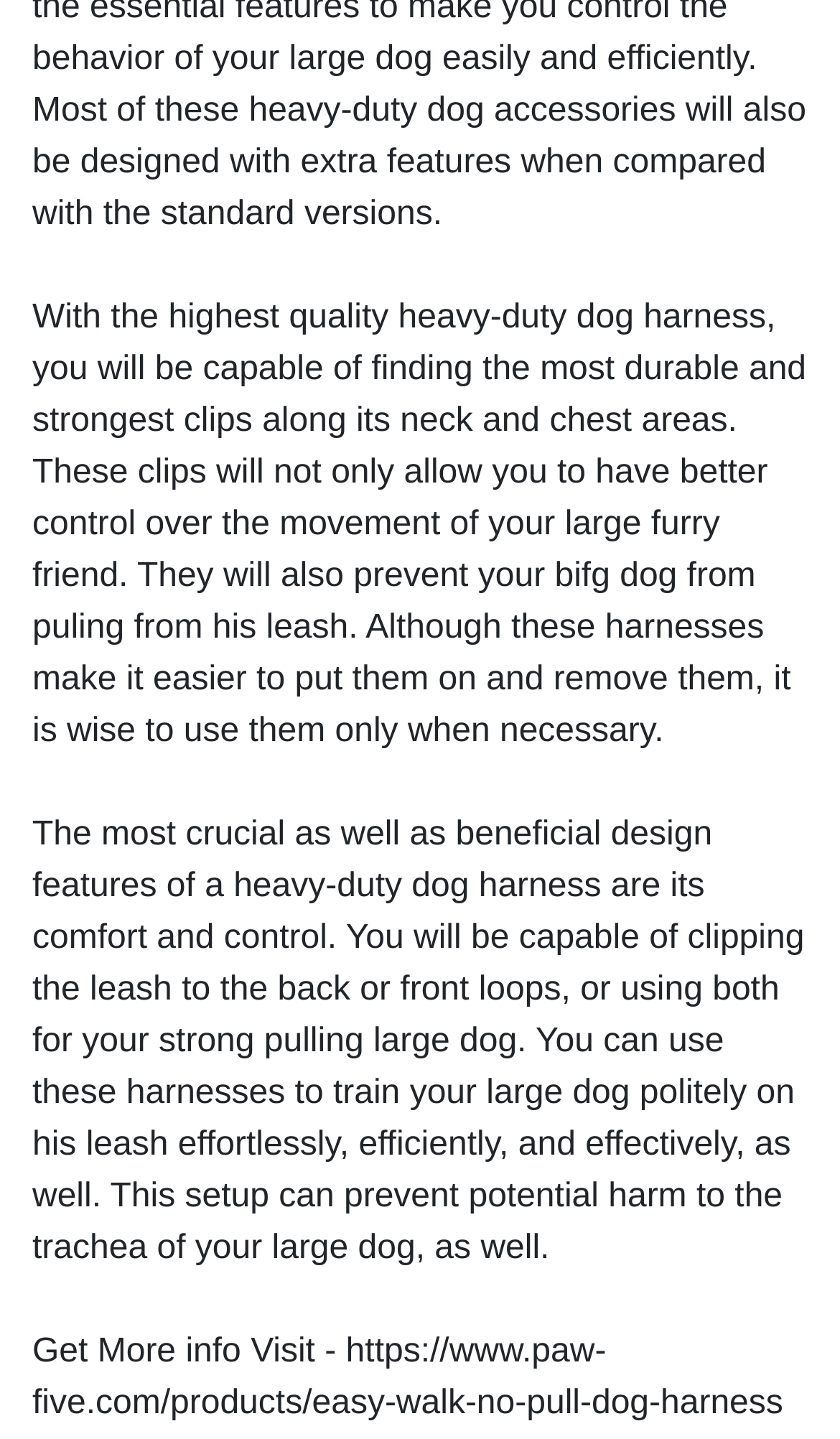Identify the bounding box coordinates for the UI element described by the following text: "United States". Provide the coordinates as four float numbers between 0 and 1, in the format [left, top, right, bottom].

[0.286, 0.48, 0.532, 0.506]